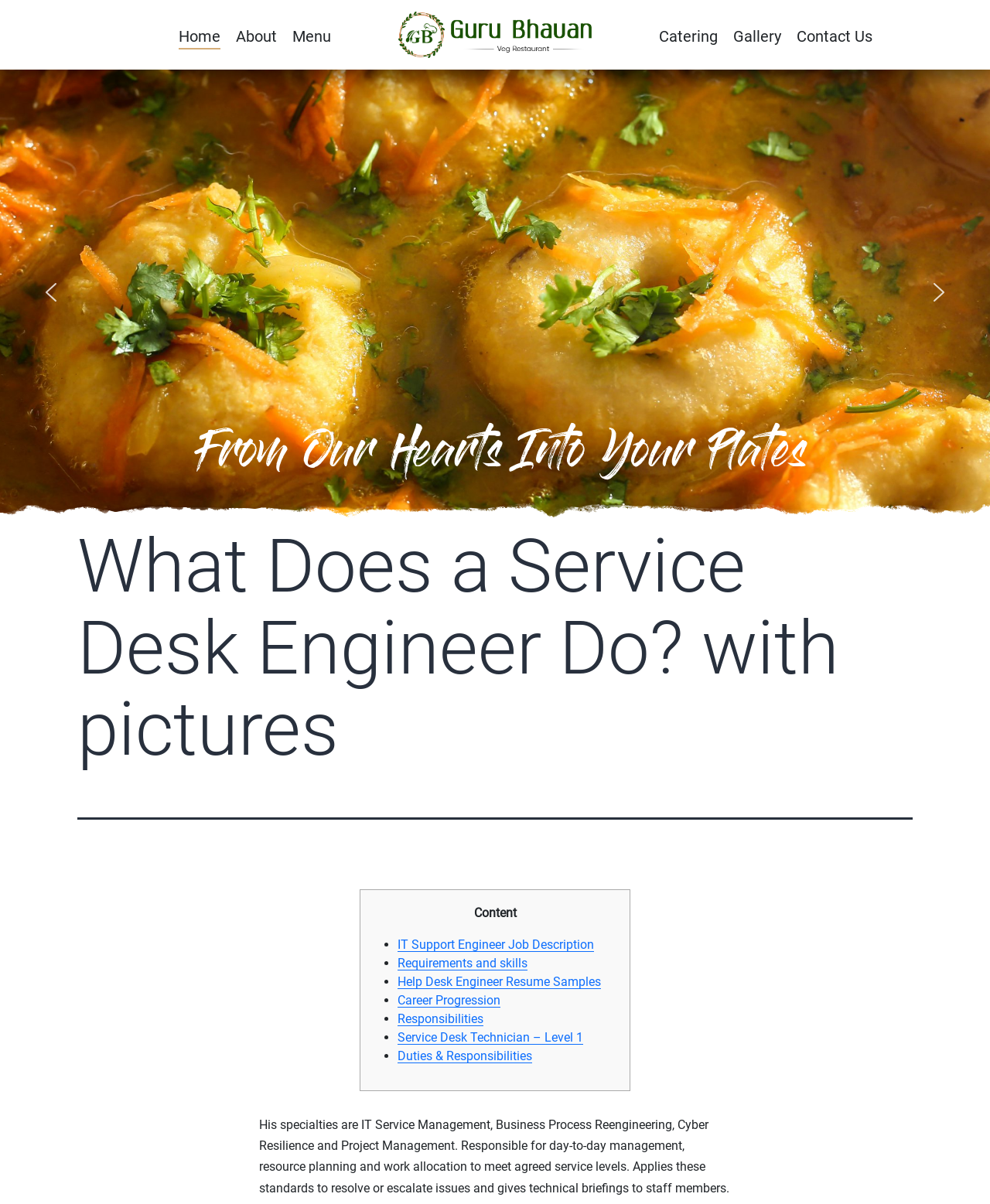Locate the bounding box coordinates of the region to be clicked to comply with the following instruction: "browse gallery". The coordinates must be four float numbers between 0 and 1, in the form [left, top, right, bottom].

[0.741, 0.022, 0.789, 0.041]